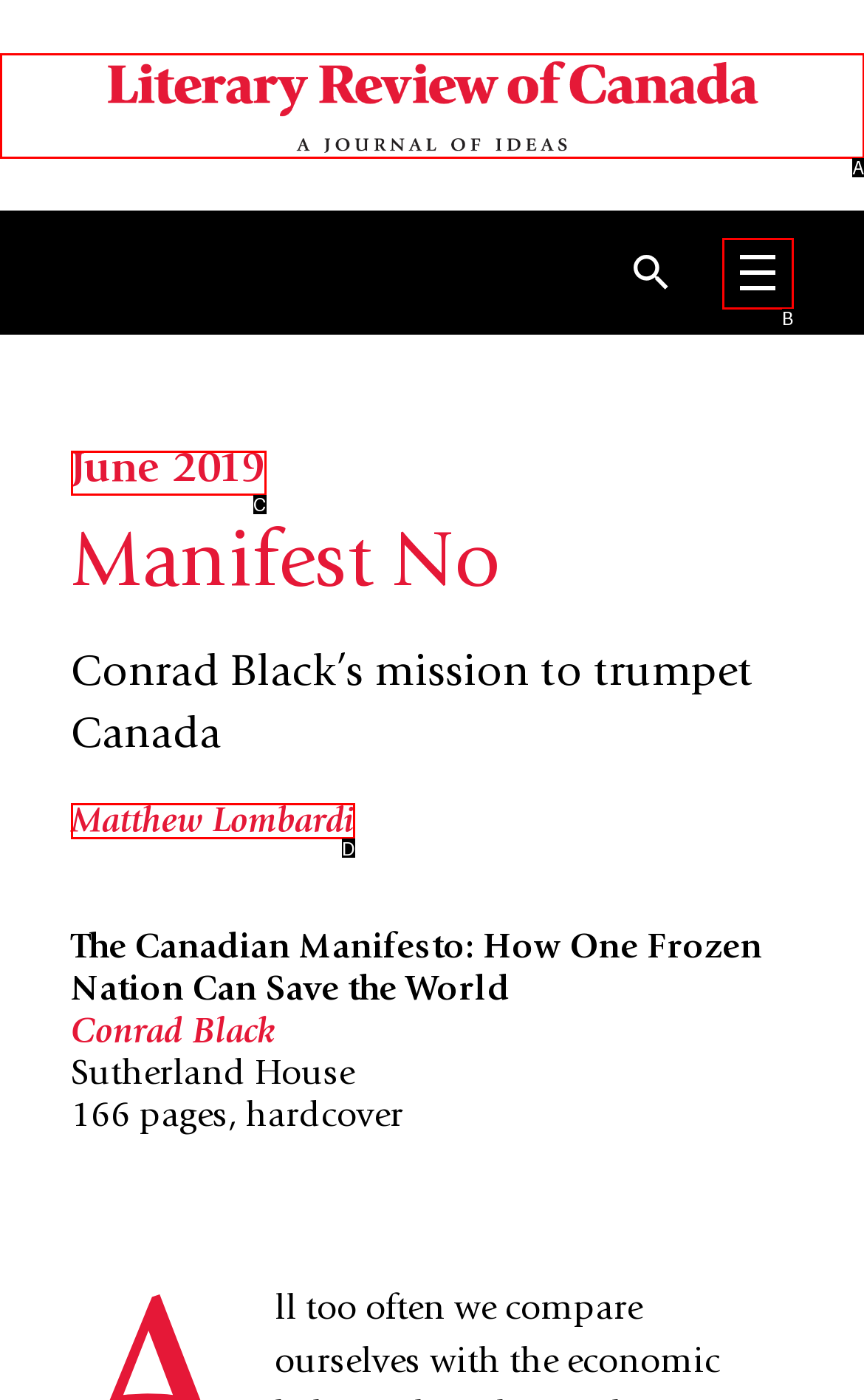Which UI element corresponds to this description: alt="Literary Review of Canada logo"
Reply with the letter of the correct option.

A